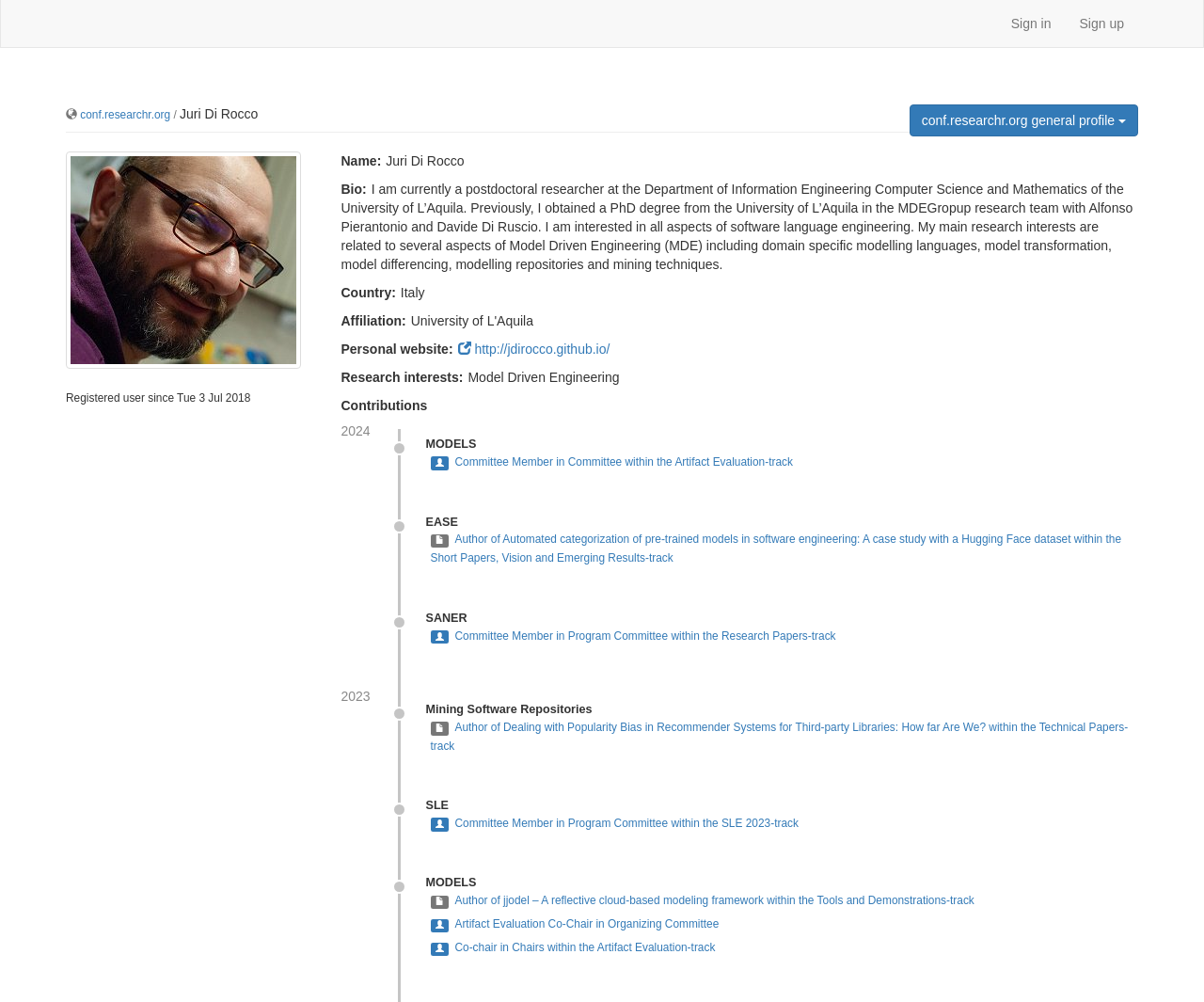Bounding box coordinates must be specified in the format (top-left x, top-left y, bottom-right x, bottom-right y). All values should be floating point numbers between 0 and 1. What are the bounding box coordinates of the UI element described as: Sign up

[0.885, 0.0, 0.945, 0.047]